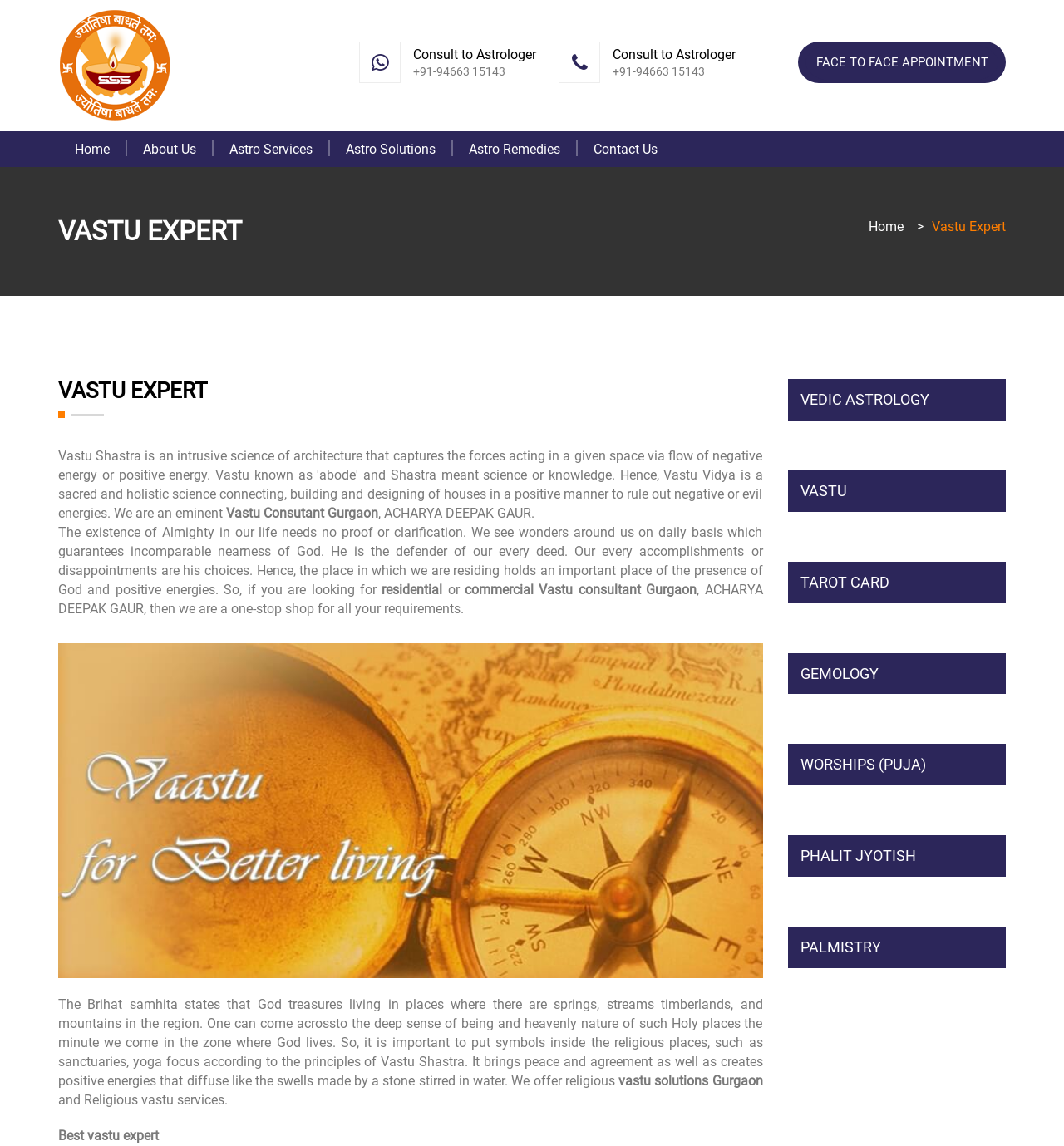Specify the bounding box coordinates of the area that needs to be clicked to achieve the following instruction: "Click on the 'Vedic Astrology' link".

[0.2, 0.07, 0.395, 0.095]